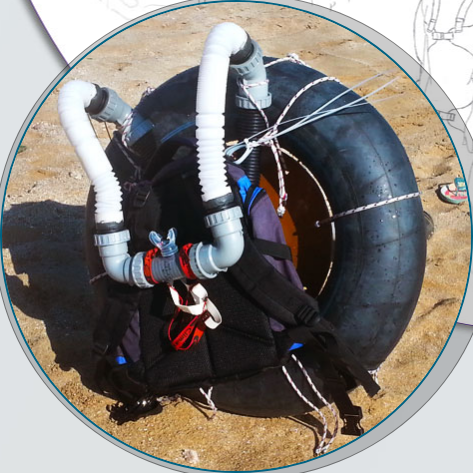Answer briefly with one word or phrase:
Where was the prototype created?

Sandy beach